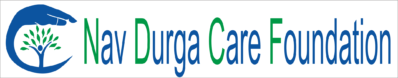Provide a one-word or short-phrase answer to the question:
Where is the Nav Durga Care Foundation located?

Tonk